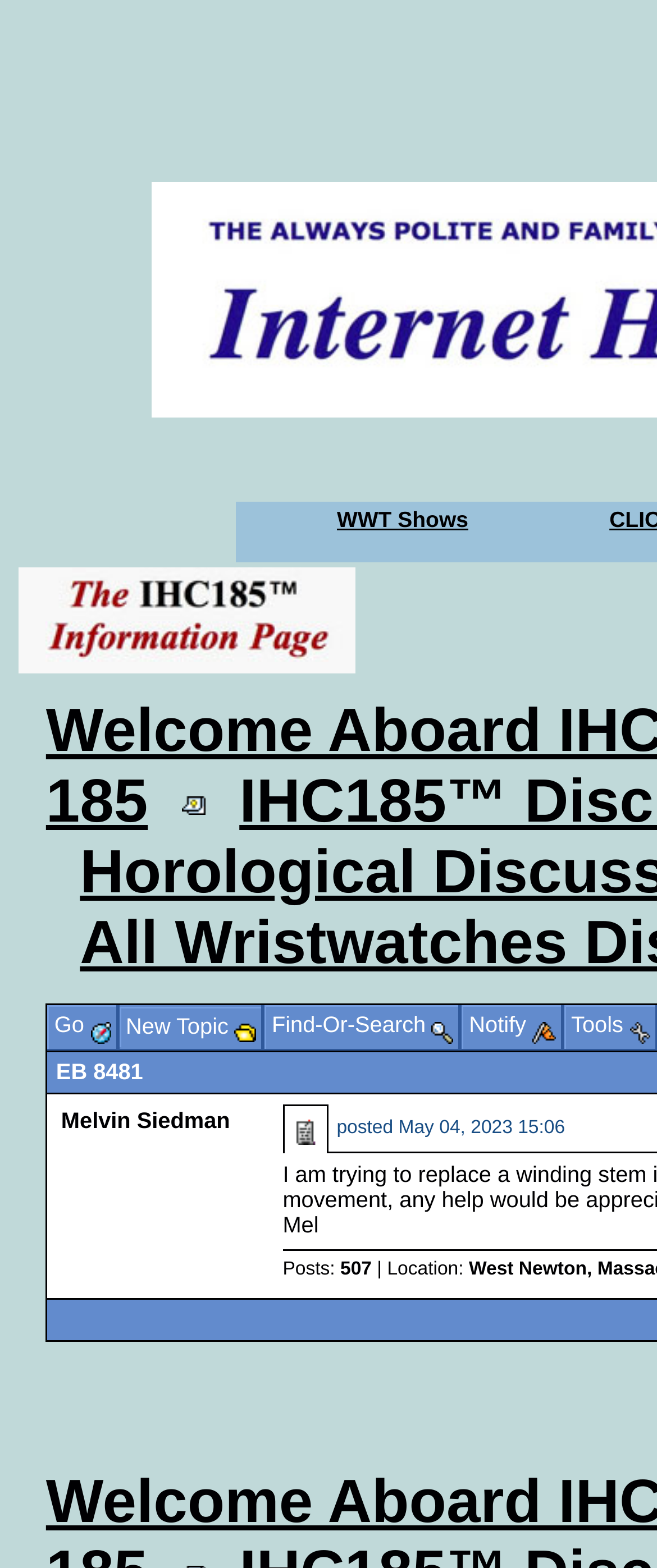Generate a thorough caption that explains the contents of the webpage.

The webpage is titled "EB 8481 - Topic" and appears to be a discussion forum or topic page. At the top, there is a table cell containing a link labeled "WWT Shows" with an image to its left. Below this, there are two blank spaces.

The main content of the page is divided into several grid cells. The first grid cell contains a button labeled "Go" with an image to its right. Next to it are three more grid cells containing buttons labeled "New Topic", "Find-Or-Search", and "Notify", each with an image to its right.

Below these buttons, there is a table cell containing a link labeled "Melvin Siedman" with an image to its right. This link is followed by a grid cell containing a link with an image, and a static text "Mel". 

Further down, there is another table cell containing a link labeled "Posts: 507". The page also has several empty grid cells and table cells scattered throughout, which may be used for spacing or layout purposes.